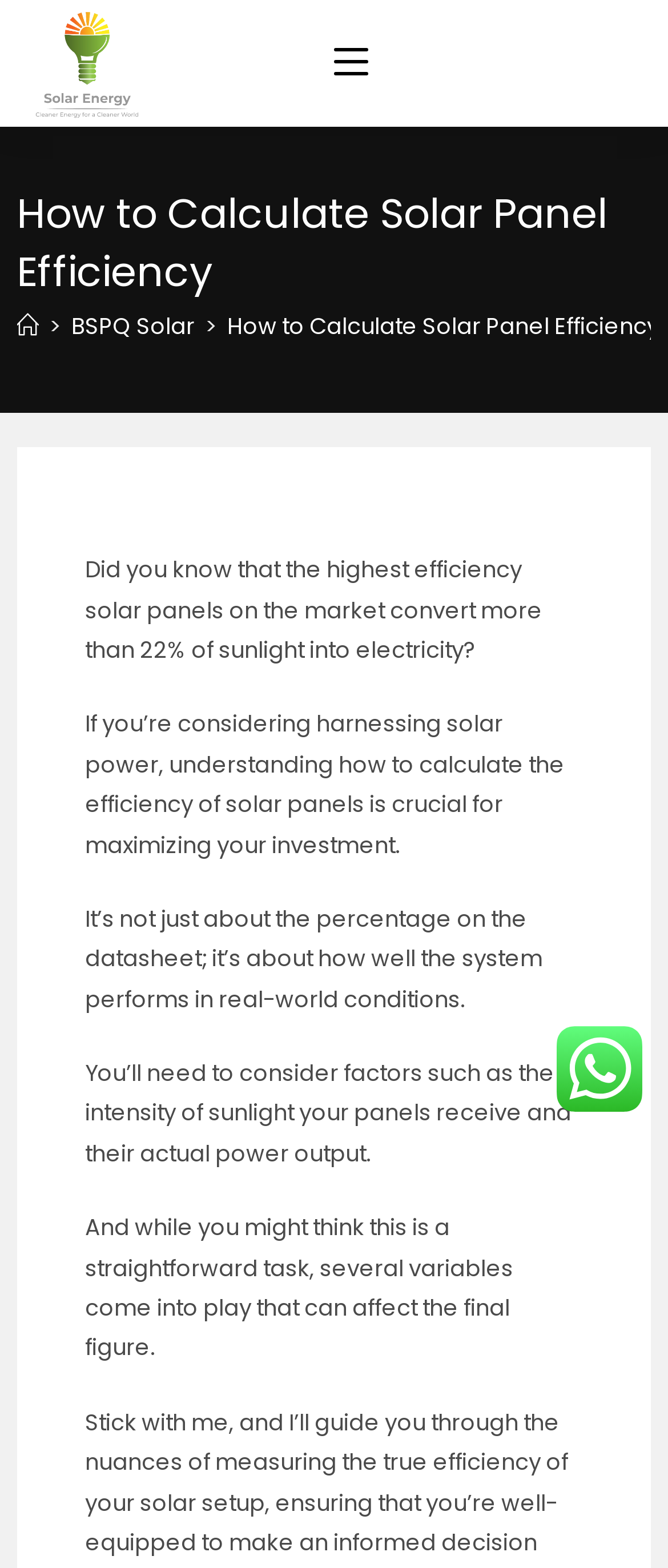Using the image as a reference, answer the following question in as much detail as possible:
What factors affect solar panel efficiency?

Based on the static text 'You’ll need to consider factors such as the intensity of sunlight your panels receive and their actual power output.', it is clear that the factors that affect solar panel efficiency include the intensity of sunlight and the actual power output of the panels.